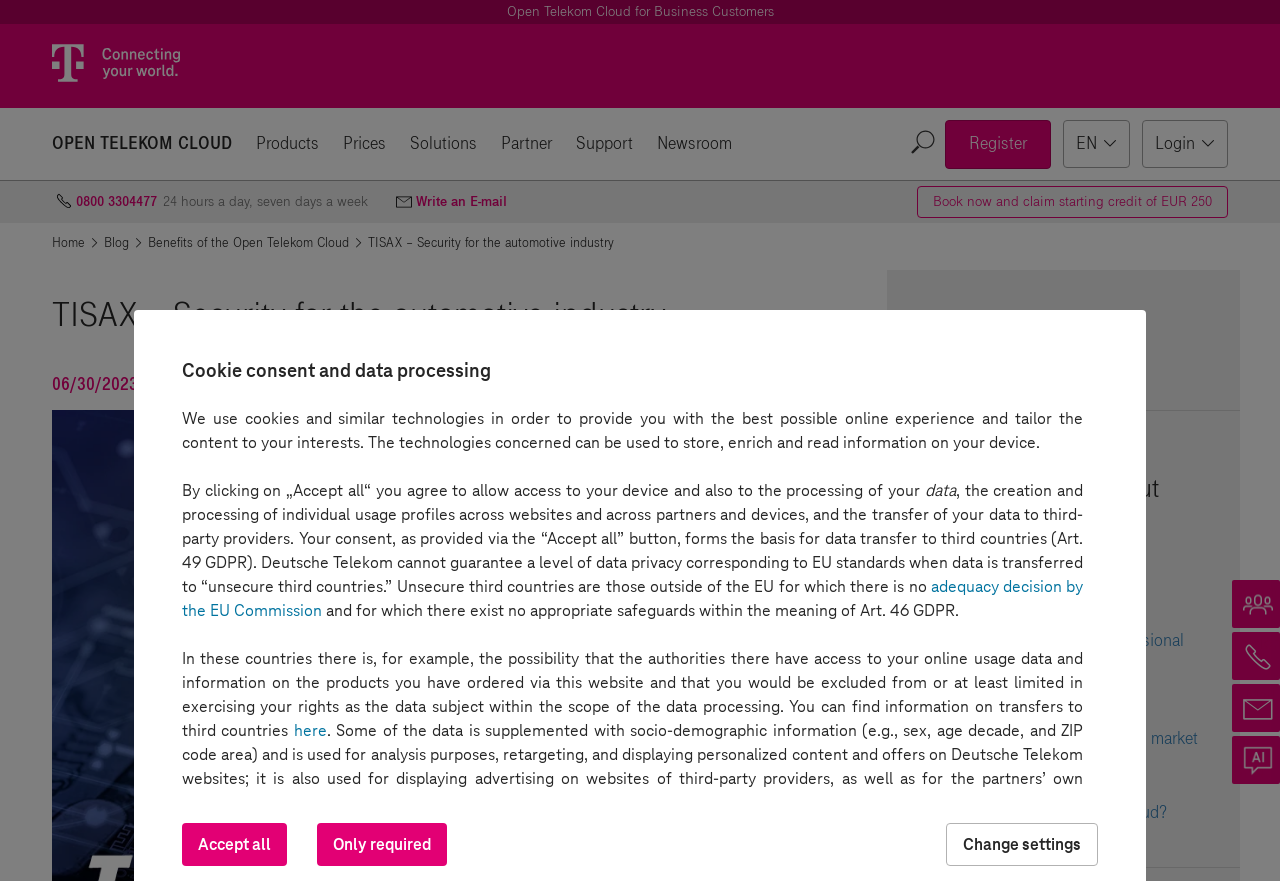Locate the bounding box coordinates of the item that should be clicked to fulfill the instruction: "Book now and claim starting credit of EUR 250".

[0.716, 0.211, 0.959, 0.247]